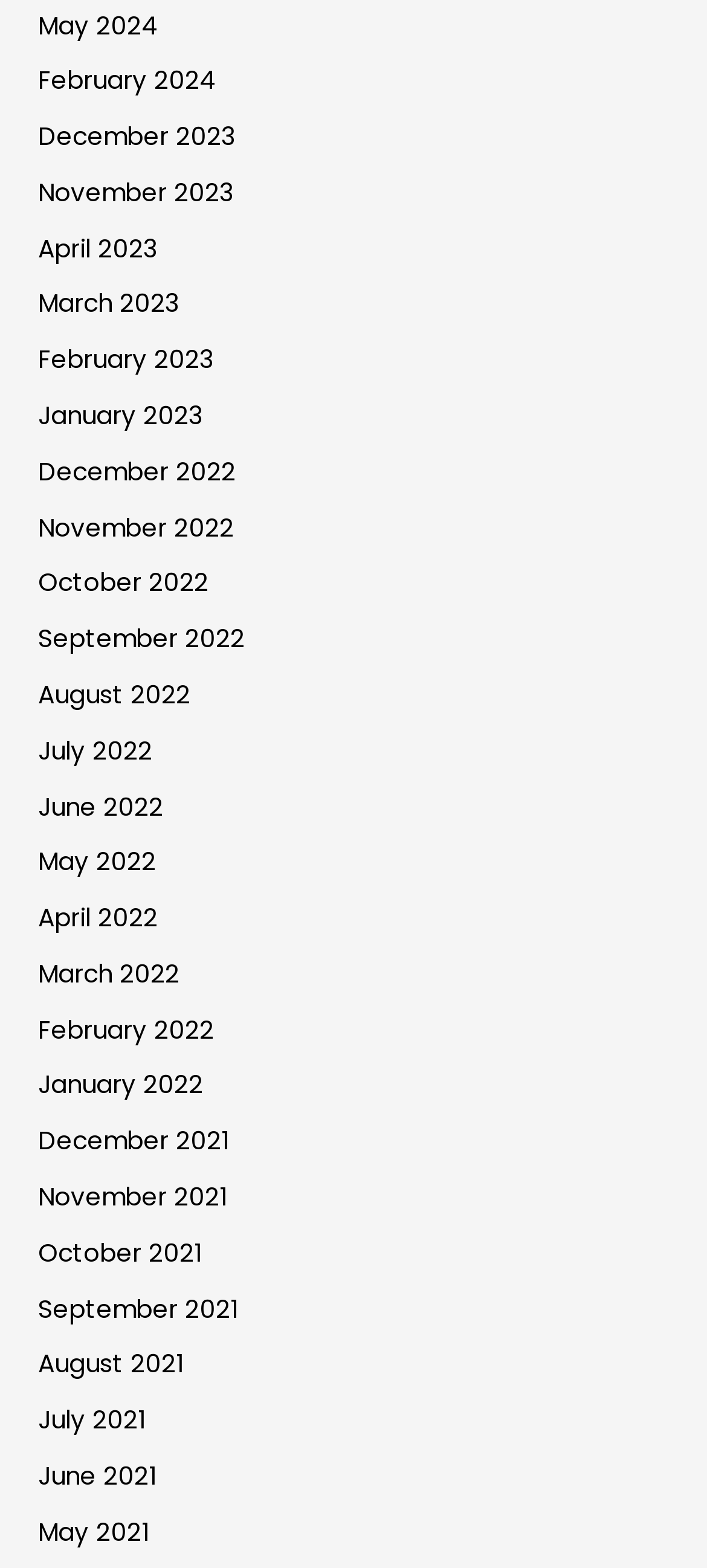By analyzing the image, answer the following question with a detailed response: What is the earliest month listed?

By examining the list of links, I found that the bottommost link is 'May 2021', which suggests that it is the earliest month listed.